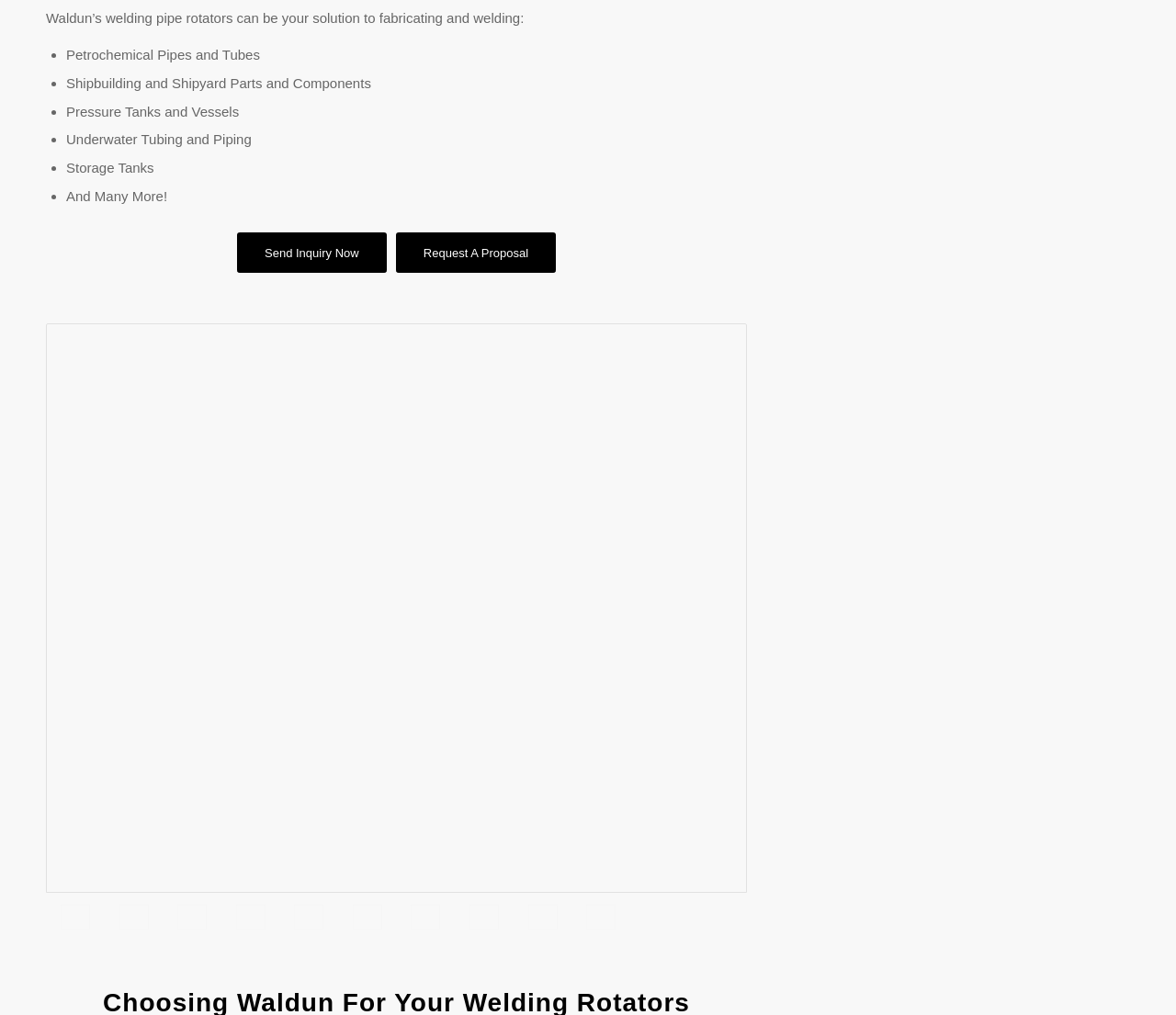Provide your answer in one word or a succinct phrase for the question: 
What are the types of pipes and tubes mentioned?

Petrochemical Pipes and Tubes, etc.